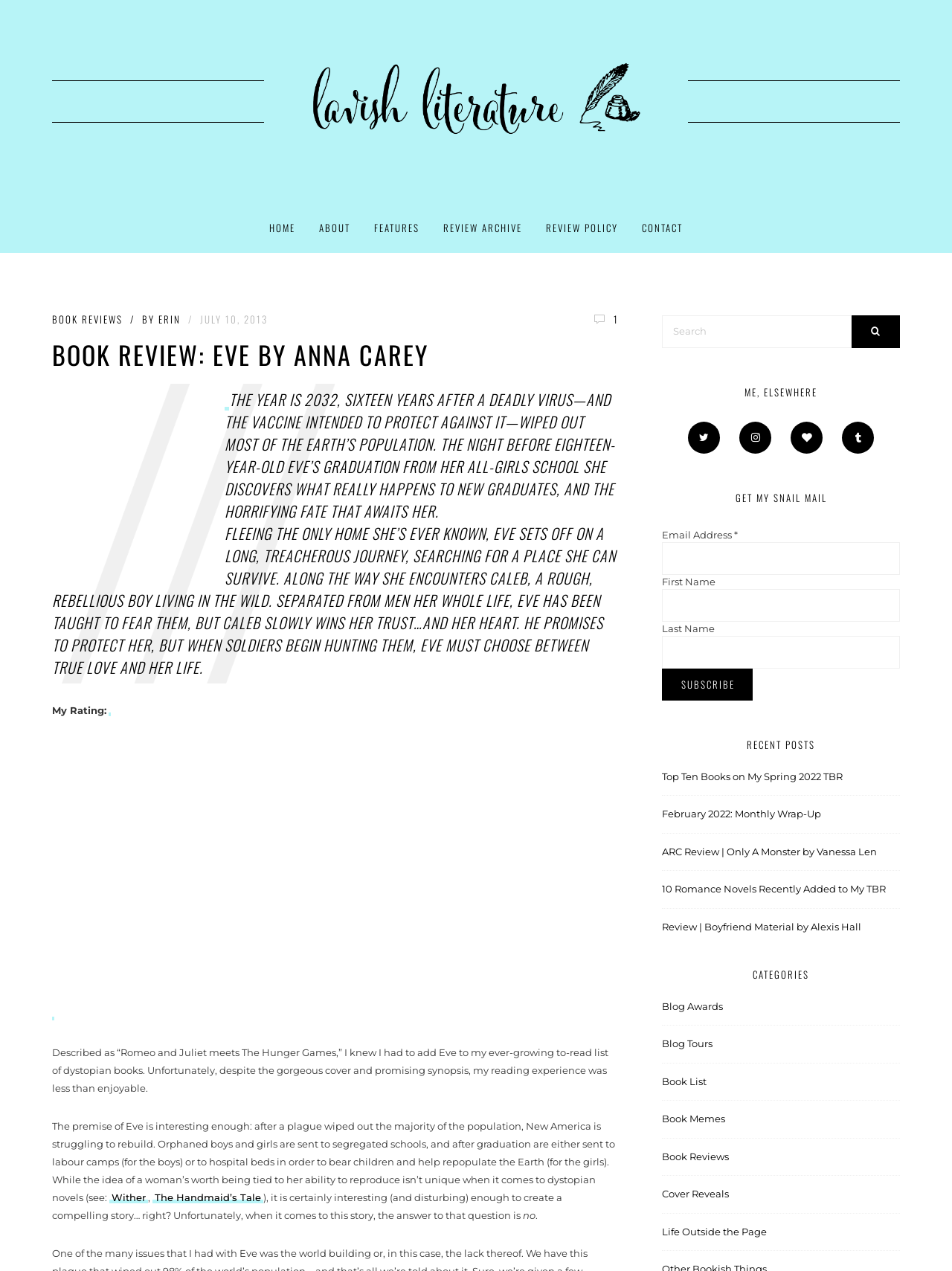Identify the bounding box coordinates for the element that needs to be clicked to fulfill this instruction: "Click on deals". Provide the coordinates in the format of four float numbers between 0 and 1: [left, top, right, bottom].

None